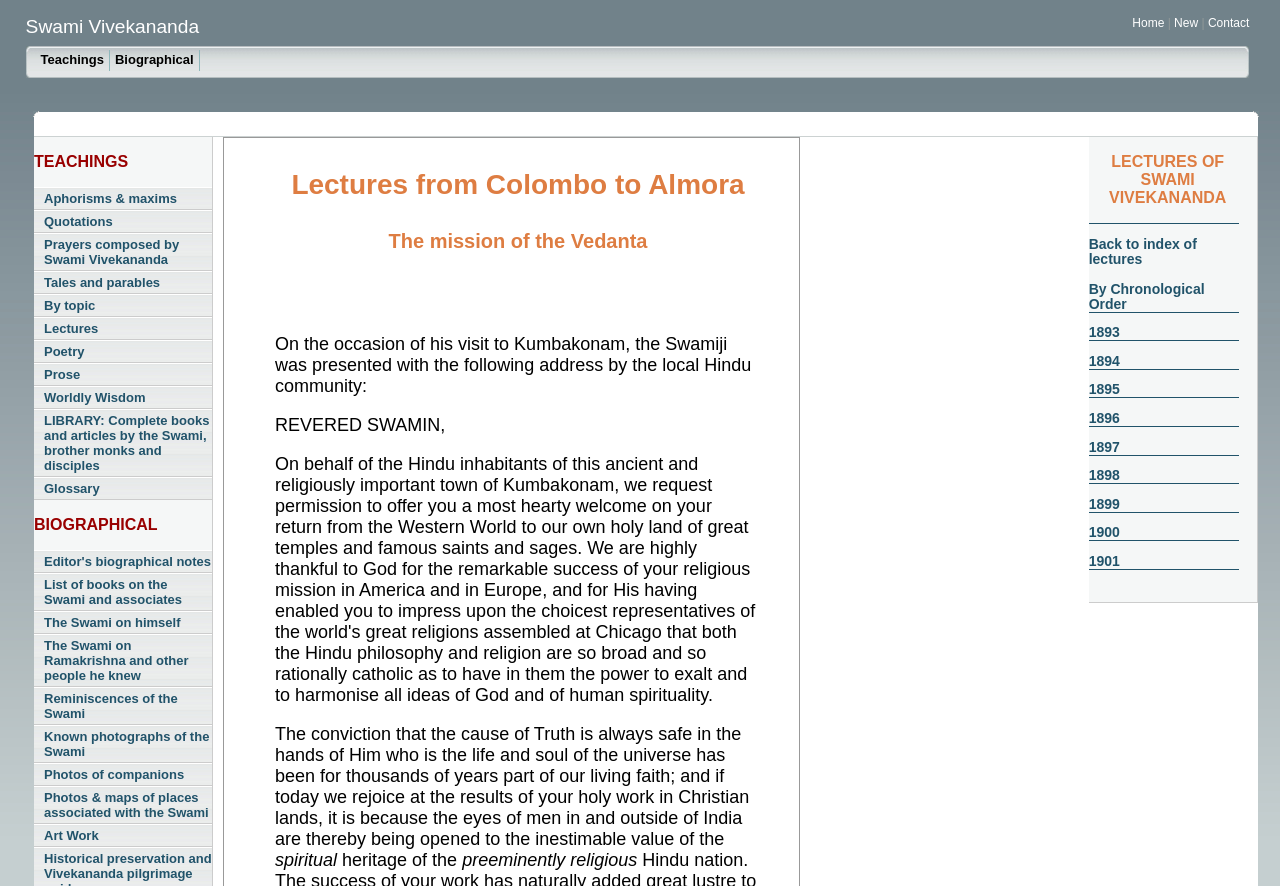Find the bounding box coordinates of the element I should click to carry out the following instruction: "Read 'Aphorisms & maxims' by Swami Vivekananda".

[0.027, 0.211, 0.166, 0.237]